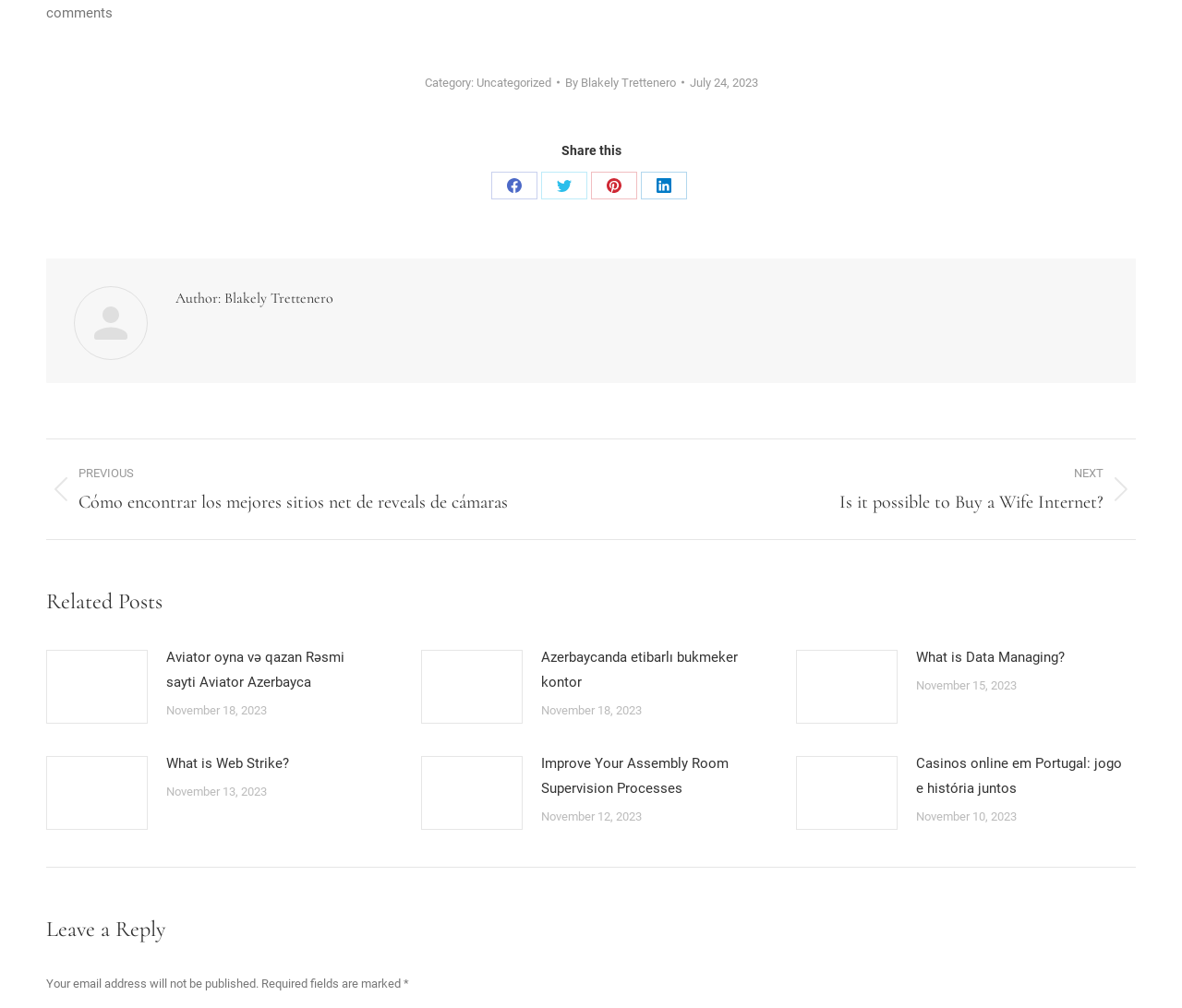Identify the bounding box coordinates of the region that needs to be clicked to carry out this instruction: "Share on Facebook". Provide these coordinates as four float numbers ranging from 0 to 1, i.e., [left, top, right, bottom].

[0.416, 0.17, 0.455, 0.198]